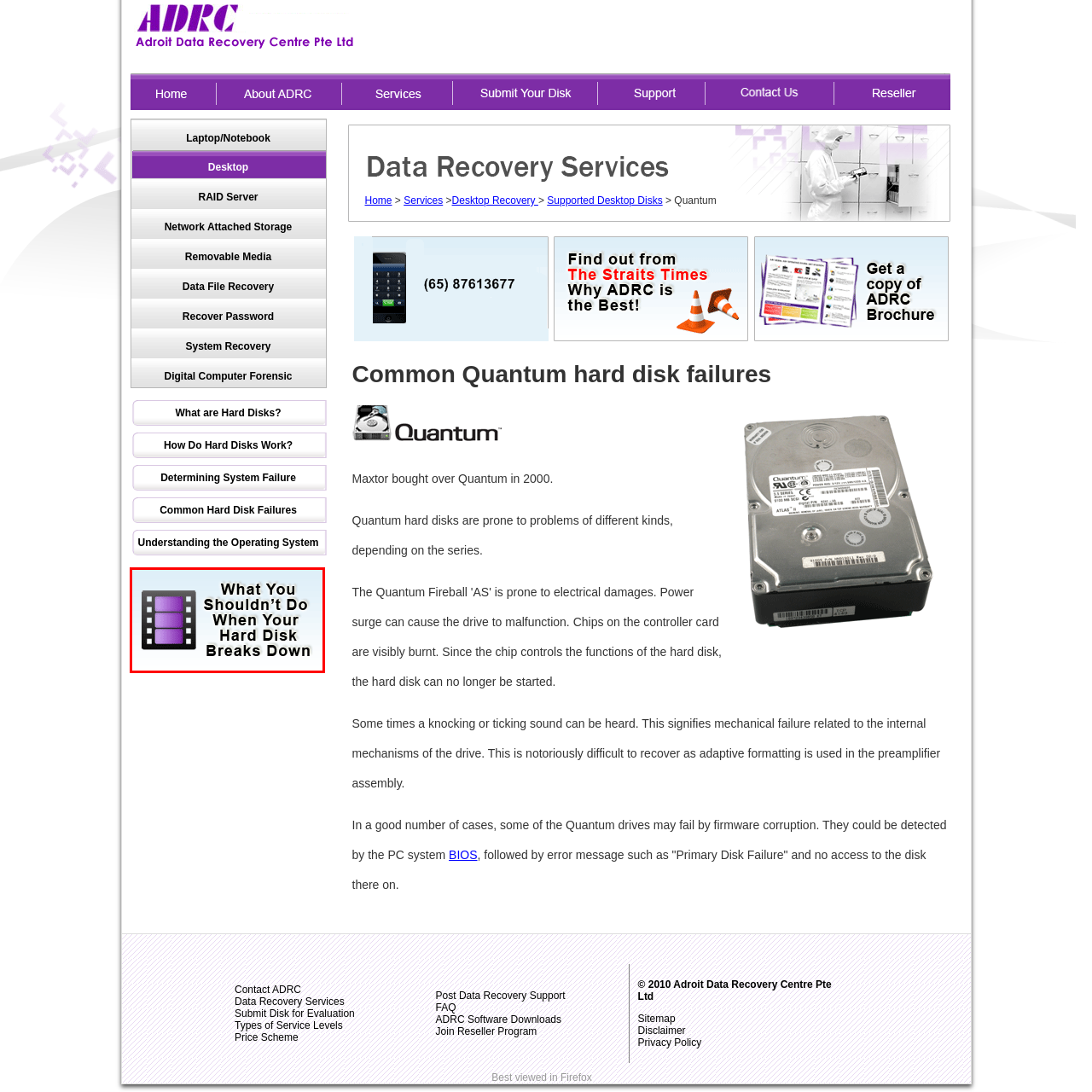Explain in detail what is depicted in the image within the red-bordered box.

The image features a graphic representing a warning or advisory message with a film reel icon. It conveys the title, "What You Shouldn’t Do When Your Hard Disk Breaks Down," emphasizing key actions to avoid during a hard disk failure. The film reel graphic adds a visual element related to information-sharing or tips, making it clear that the content likely focuses on important advice for users facing hard disk issues. This message serves as a crucial guide for anyone experiencing problems with their hard disk, encouraging them to handle the situation knowledgeably and avoid common pitfalls.